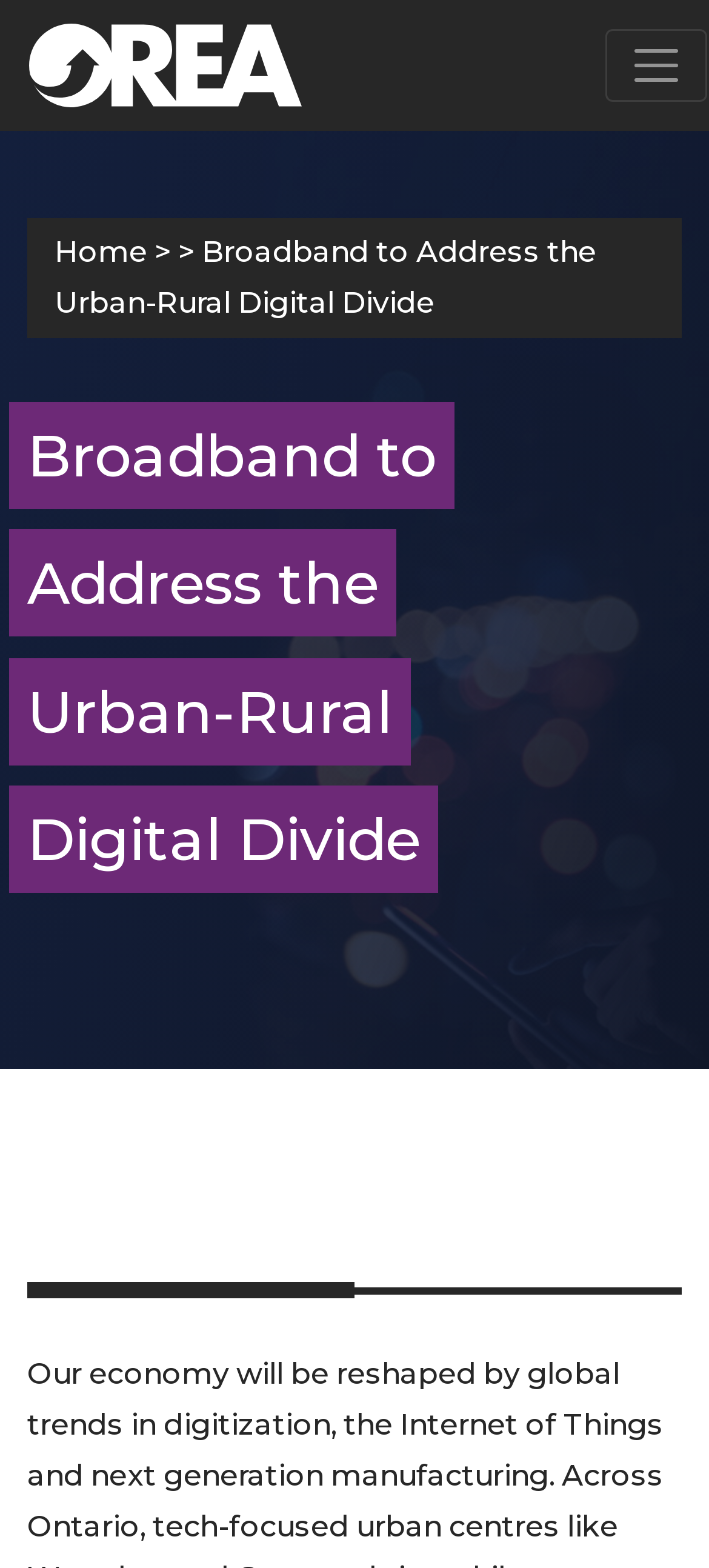Generate a thorough caption detailing the webpage content.

The webpage is about "Broadband to Address the Urban-Rural Digital Divide" and appears to be a blog post or article. At the top, there is a main navigation section with a heading "Main Navigation" and a link to "OREA" accompanied by an image of the OREA logo. To the right of this section, there is a button to toggle navigation.

Below the main navigation, there is a link to "Home" and a static text element displaying the title of the article, "Broadband to Address the Urban-Rural Digital Divide". This title is followed by a heading with the same text, which takes up a significant portion of the page.

At the bottom of the page, there is another heading with no text content. The overall structure of the page suggests that it is a blog post or article with a clear title and navigation elements at the top, and the main content below.